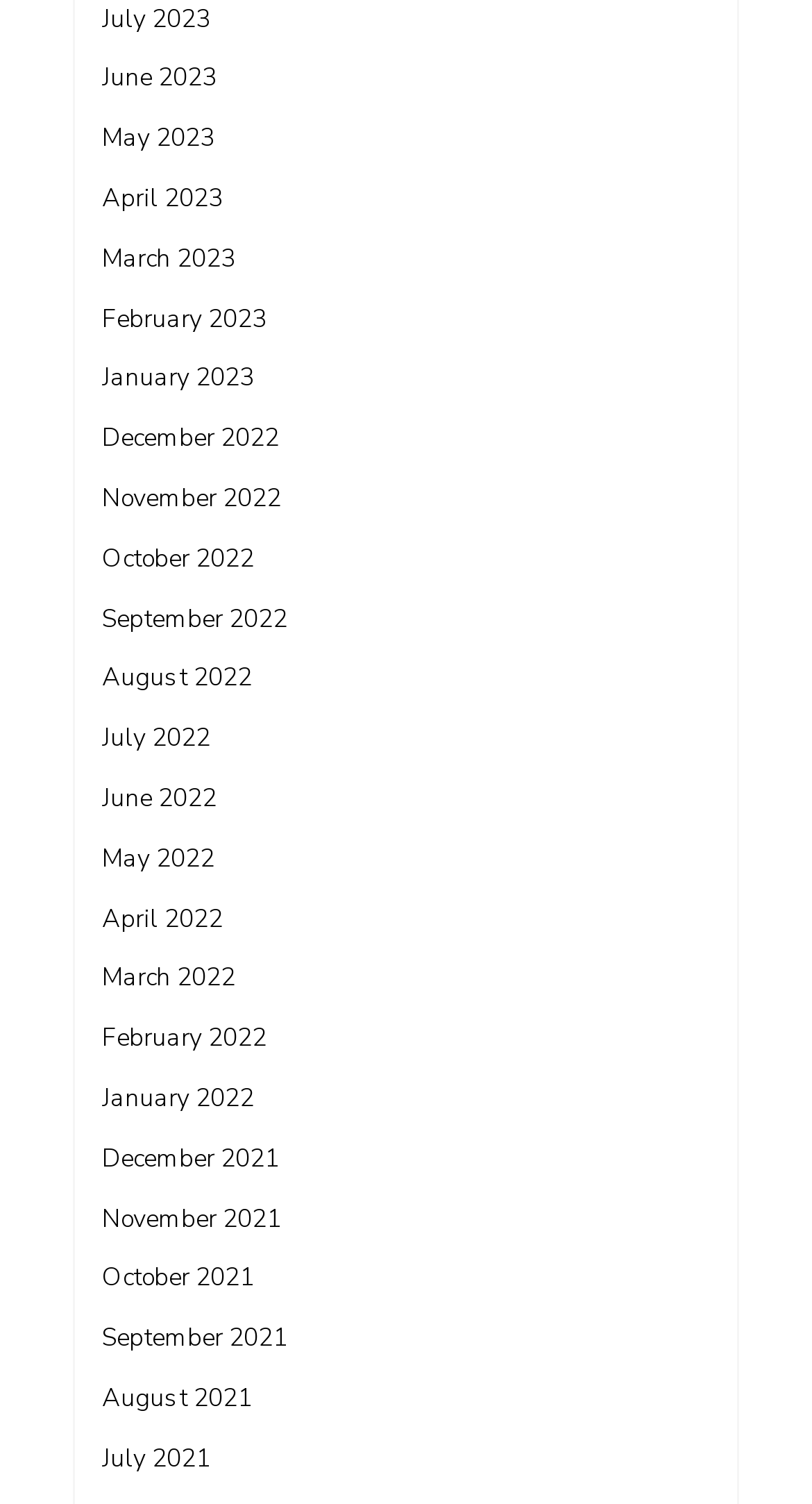Provide a brief response to the question below using one word or phrase:
What is the earliest month listed?

July 2021